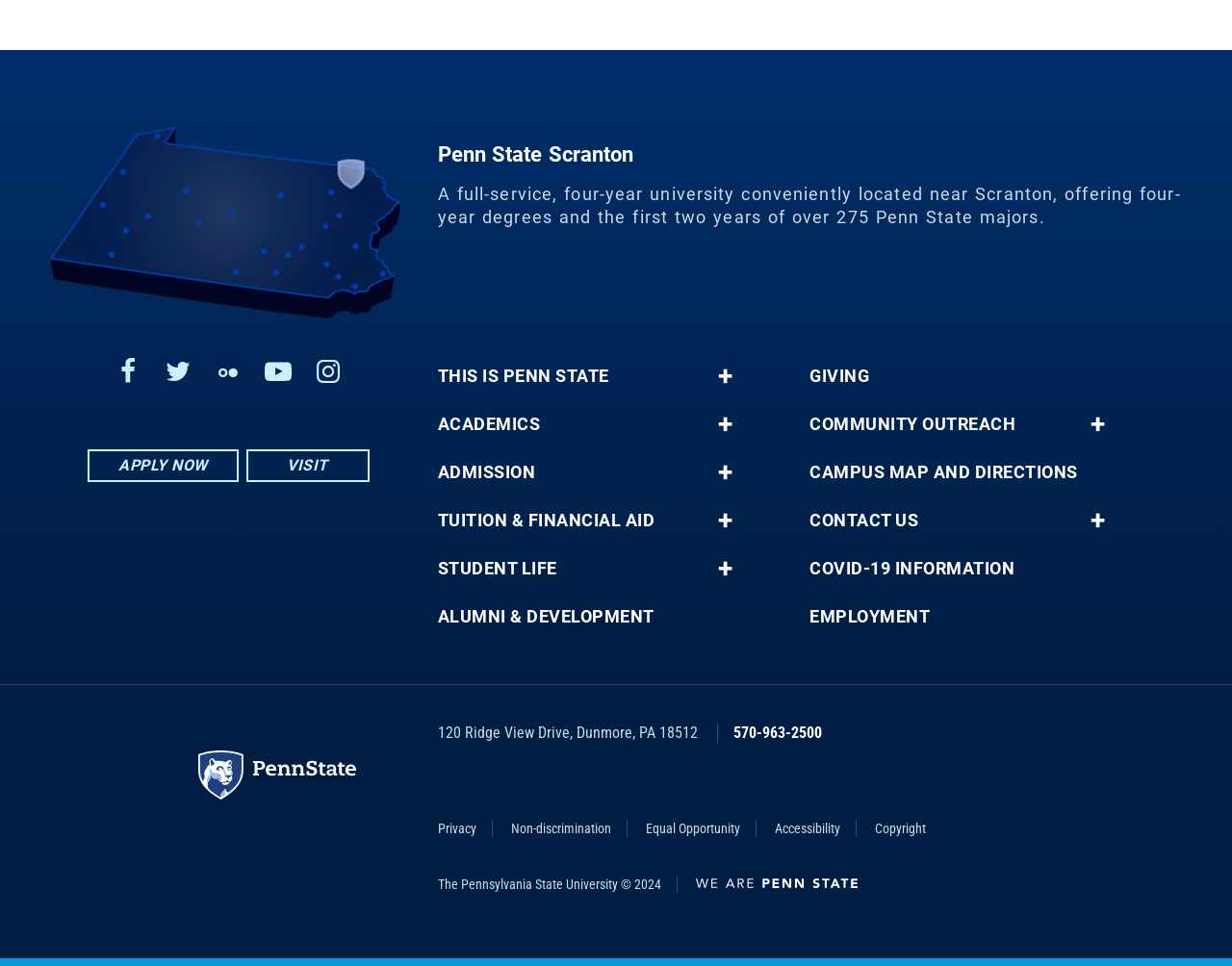Please provide a brief answer to the question using only one word or phrase: 
What social media platforms are available?

facebook, twitter, flickr, youtube, instagram